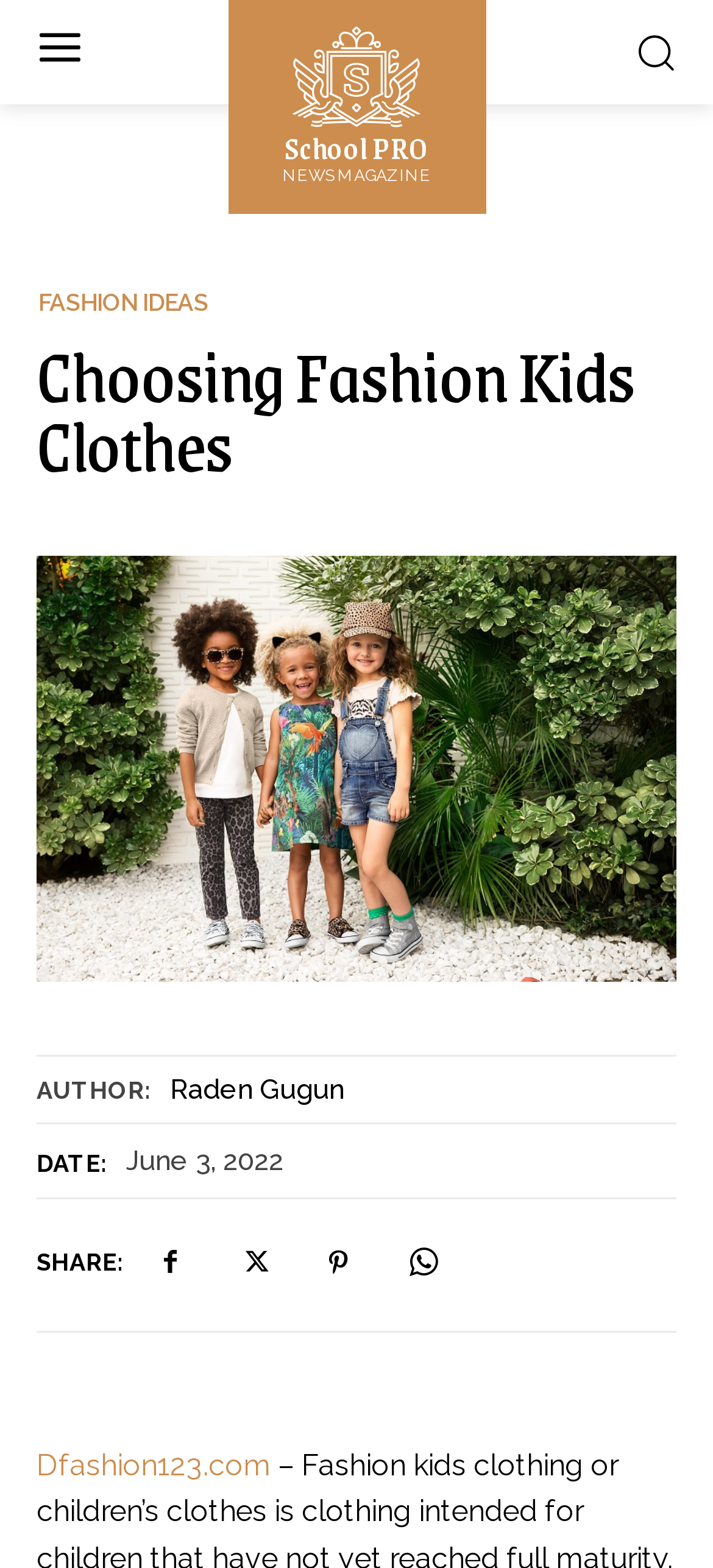Locate the bounding box coordinates of the element I should click to achieve the following instruction: "explore FASHION IDEAS".

[0.054, 0.185, 0.292, 0.2]